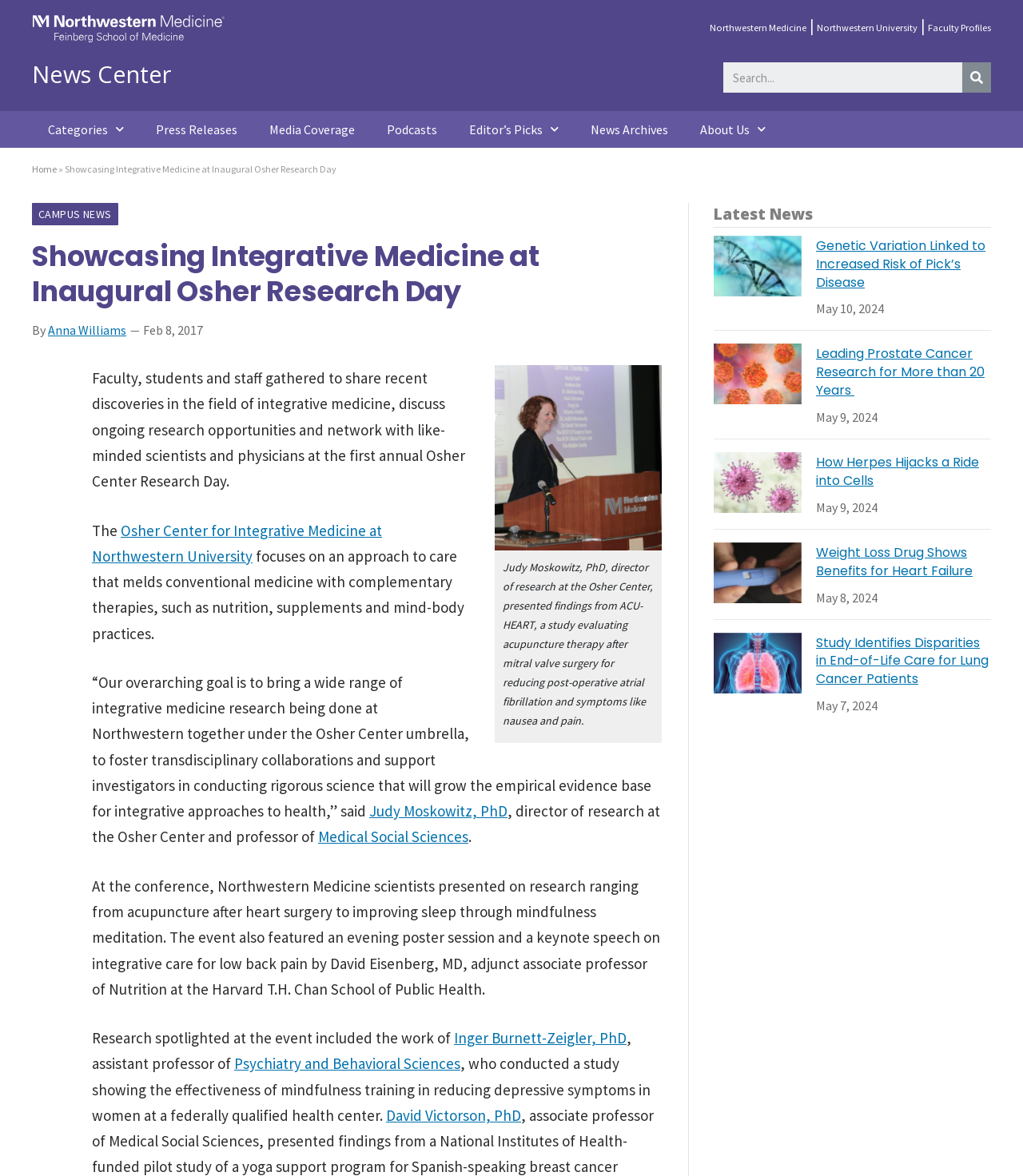Show the bounding box coordinates of the region that should be clicked to follow the instruction: "Read about Osher Center Research Day."

[0.063, 0.139, 0.329, 0.149]